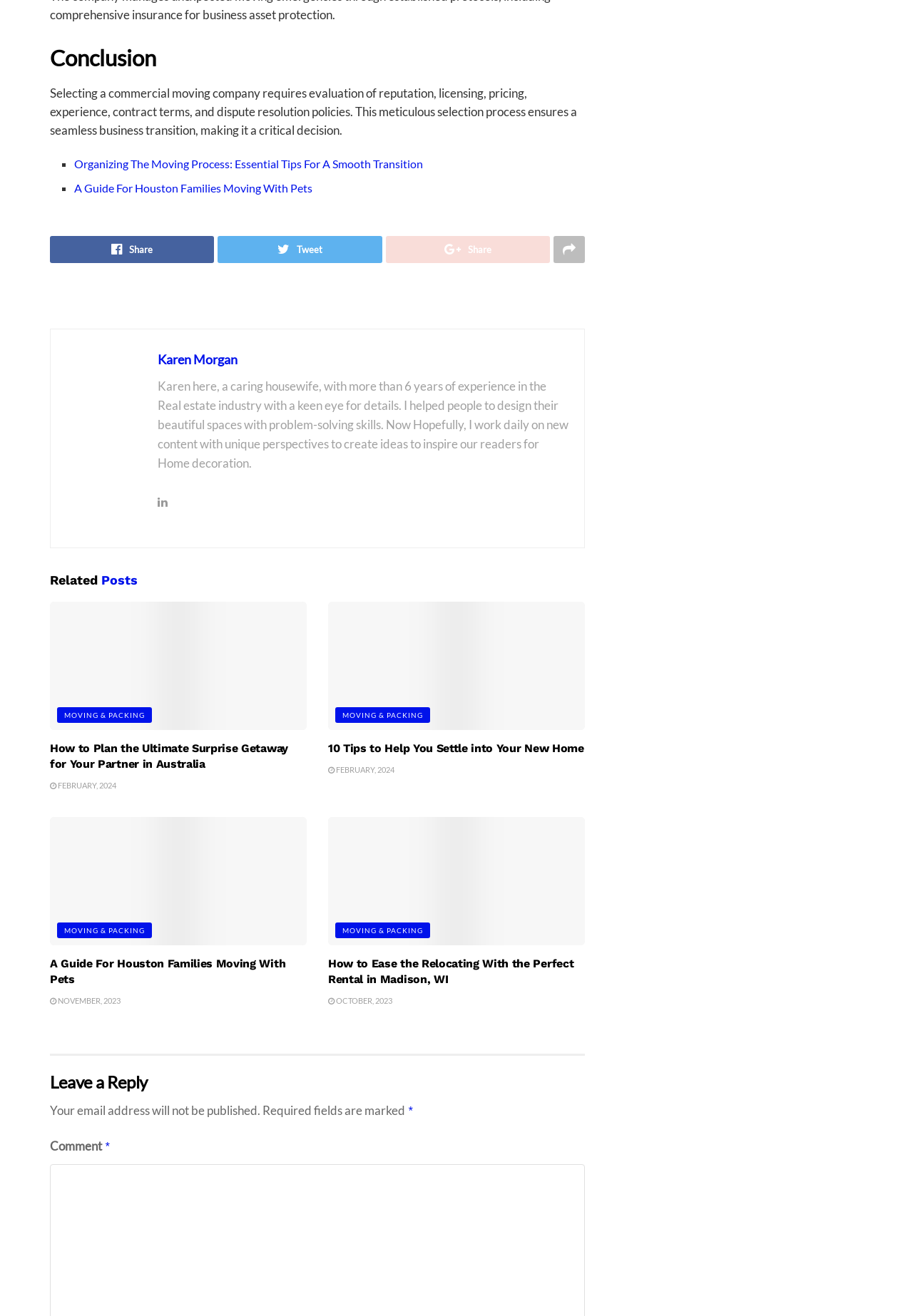Answer the question briefly using a single word or phrase: 
What is the purpose of the 'Leave a Reply' section?

To comment